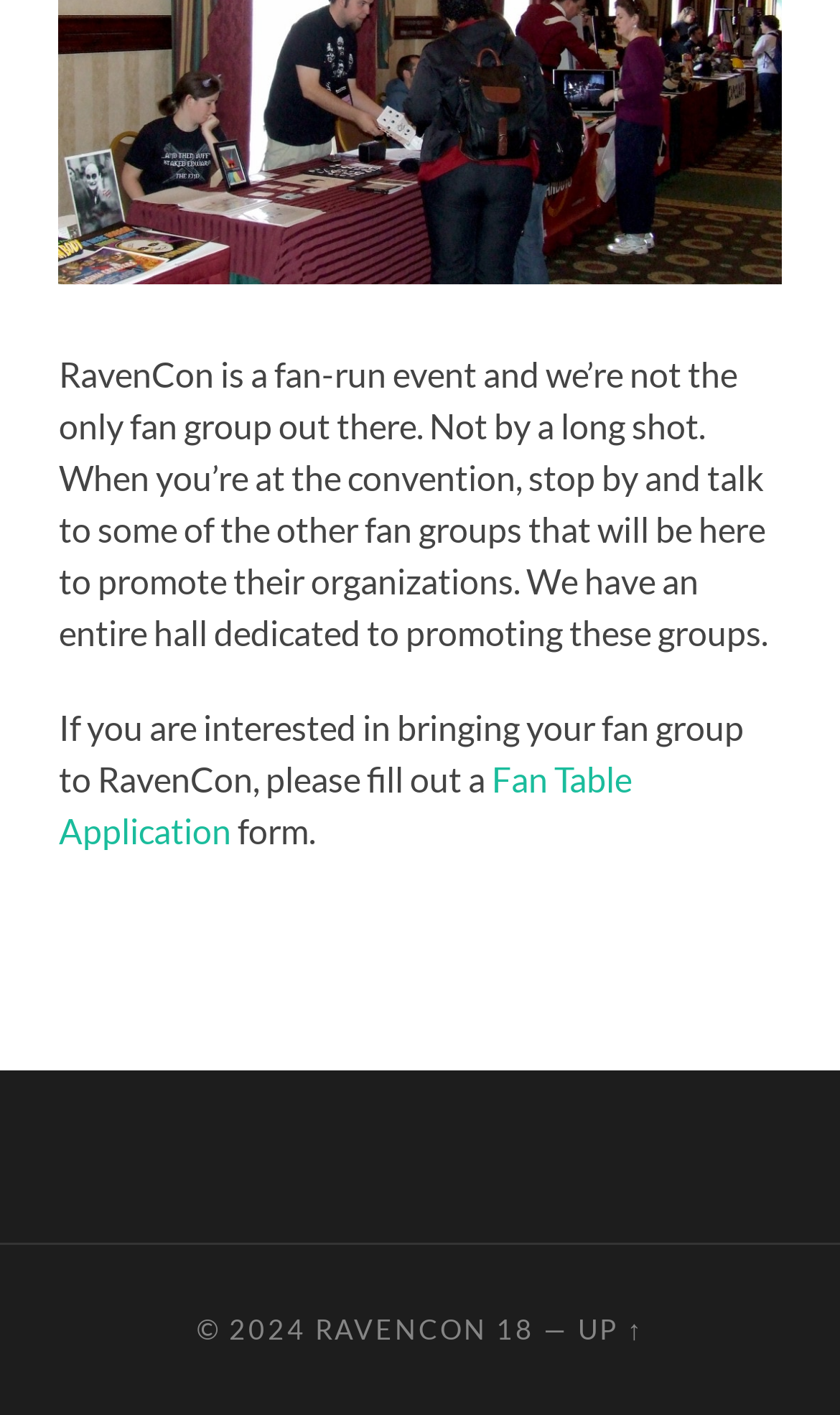For the following element description, predict the bounding box coordinates in the format (top-left x, top-left y, bottom-right x, bottom-right y). All values should be floating point numbers between 0 and 1. Description: alt="Fan Tables"

[0.07, 0.172, 0.93, 0.201]